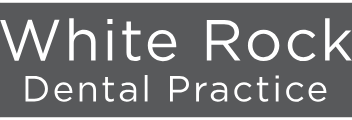Explain in detail what you see in the image.

The image displays the logo of "White Rock Dental Practice." The logo features the name prominently in a modern sans-serif font, with "White Rock" highlighted in a larger size and a contrasting color to "Dental Practice," which is presented in a slightly smaller font. The design emphasizes a clean and professional look, reflecting the practice’s focus on dental care and services, particularly in teeth whitening. This logo serves as a visual representation of the dental practice’s commitment to providing high-quality oral health solutions.